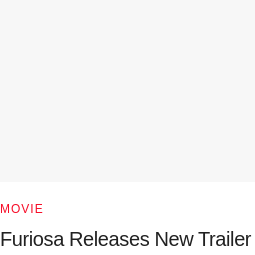Who are the mentioned actors in the article?
Look at the image and answer the question using a single word or phrase.

Anna Taylor-Joy, Chris Hemsworth